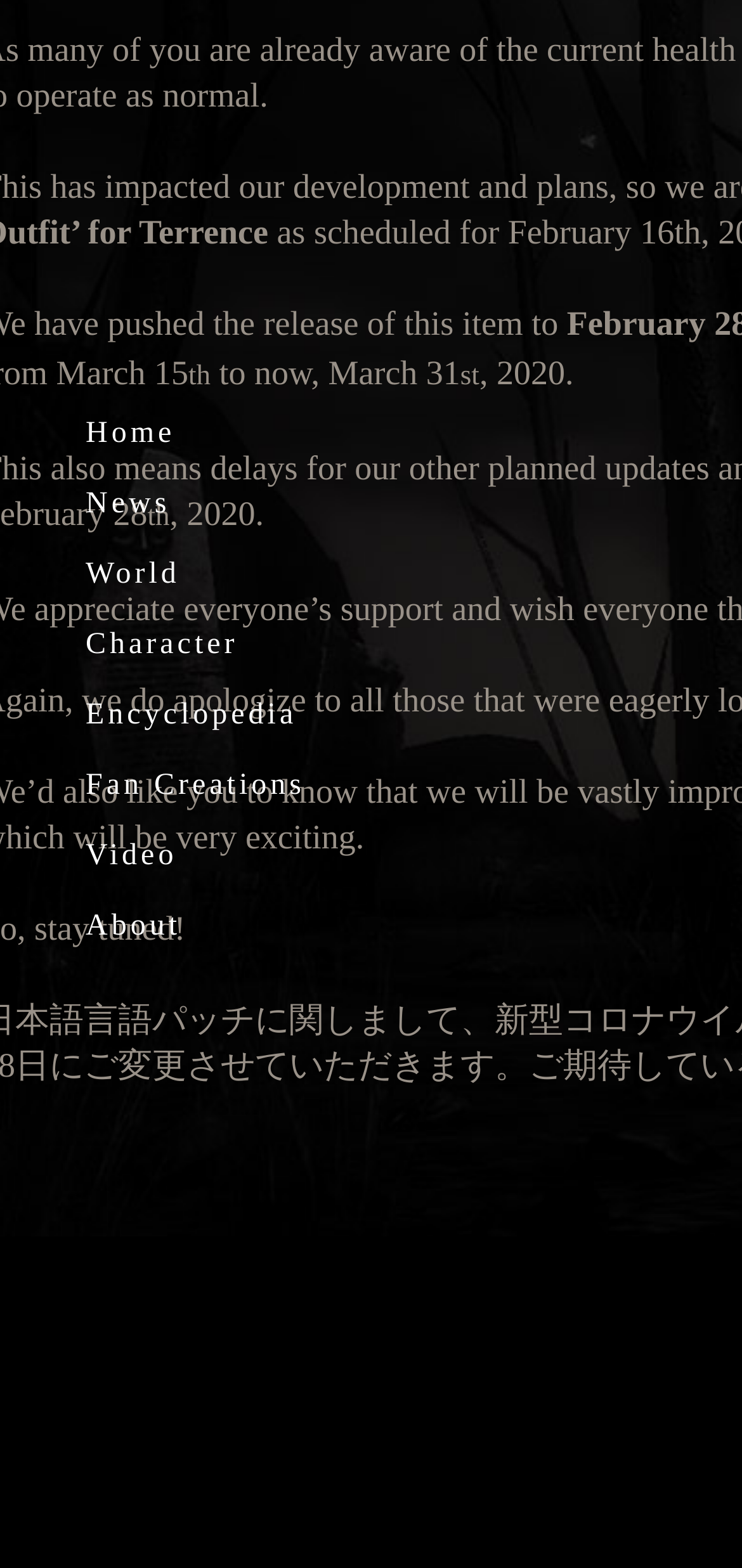How many links are present in the navigation menu?
Give a single word or phrase answer based on the content of the image.

8